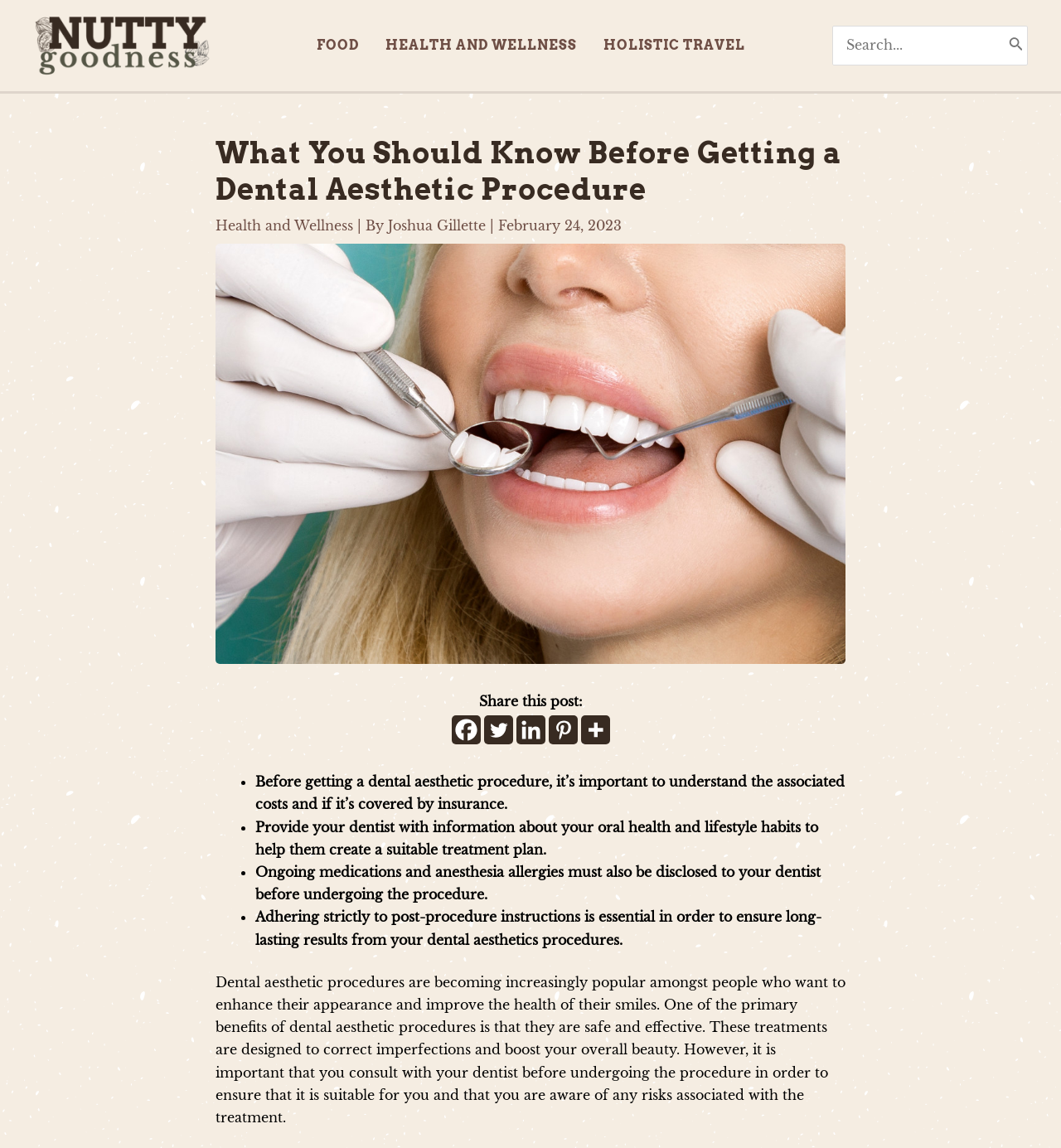Provide your answer in one word or a succinct phrase for the question: 
What should you provide to your dentist before undergoing the procedure?

Information about oral health and lifestyle habits